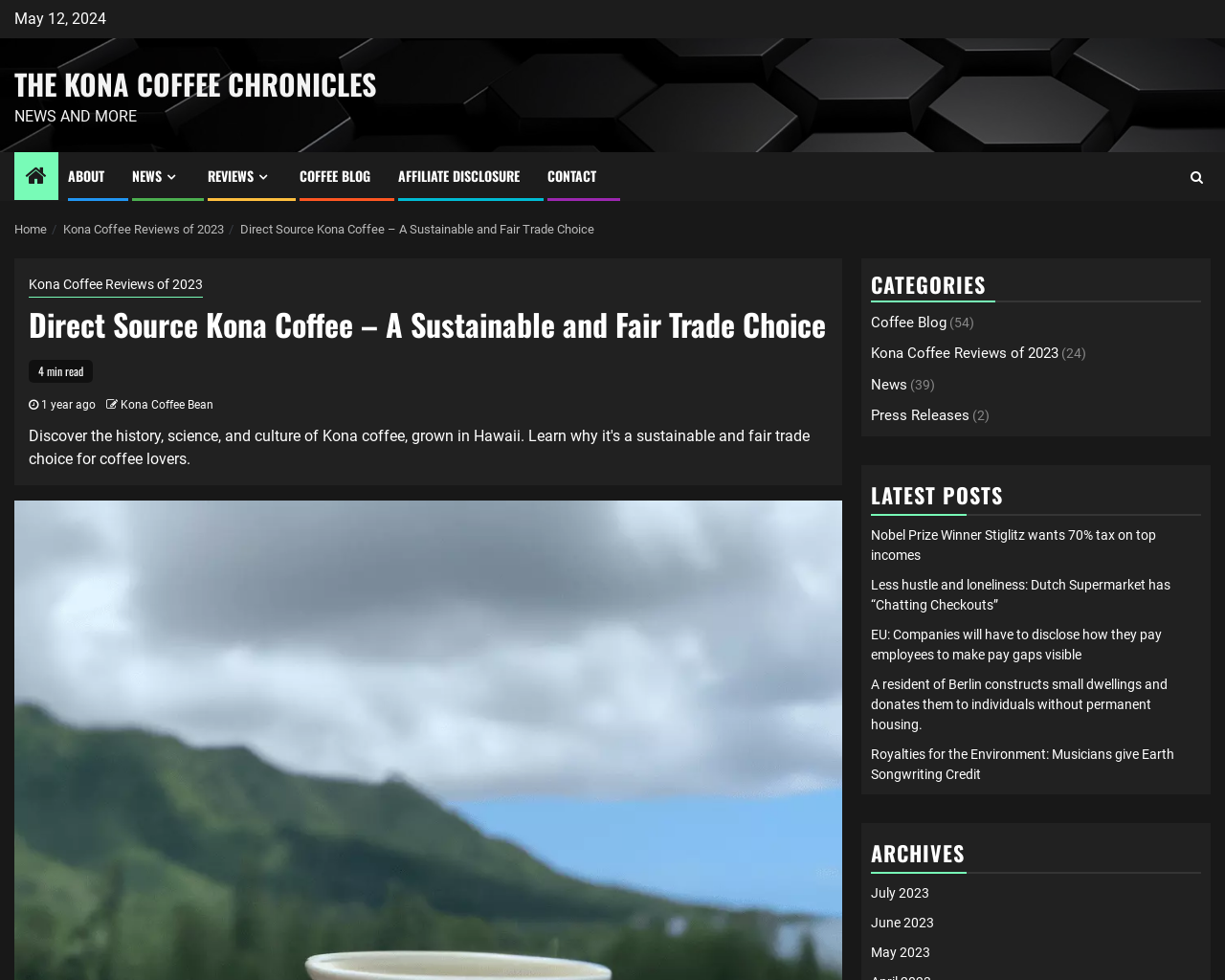Identify the bounding box for the UI element that is described as follows: "The Kona Coffee Chronicles".

[0.012, 0.063, 0.307, 0.107]